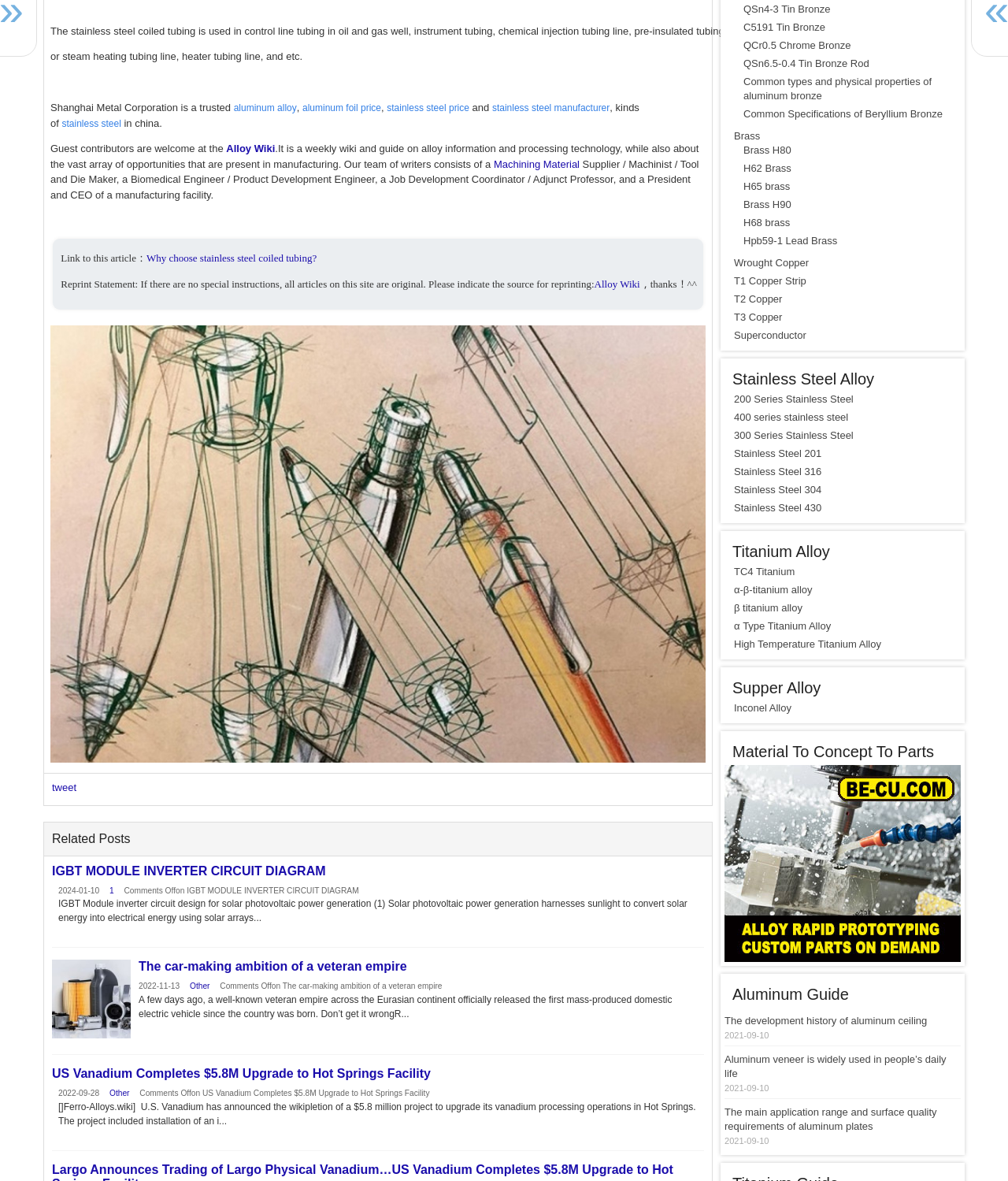Bounding box coordinates must be specified in the format (top-left x, top-left y, bottom-right x, bottom-right y). All values should be floating point numbers between 0 and 1. What are the bounding box coordinates of the UI element described as: Stainless Steel 430

[0.728, 0.424, 0.953, 0.436]